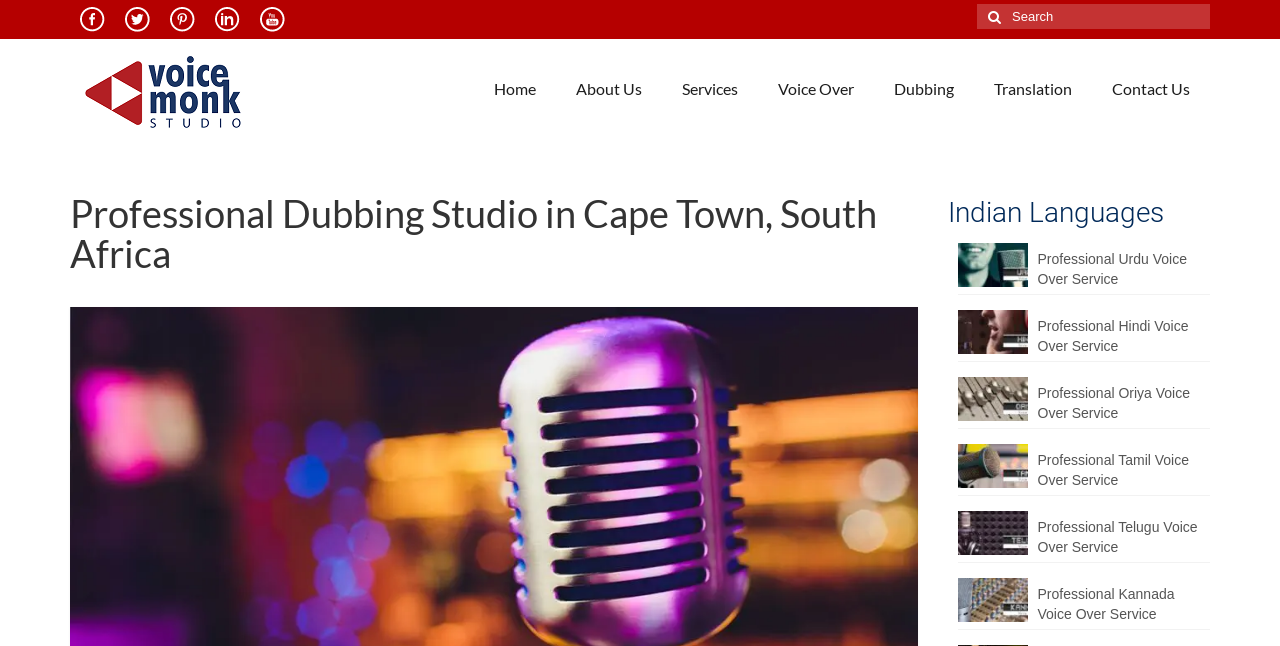Can you find and generate the webpage's heading?

Professional Dubbing Studio in Cape Town, South Africa